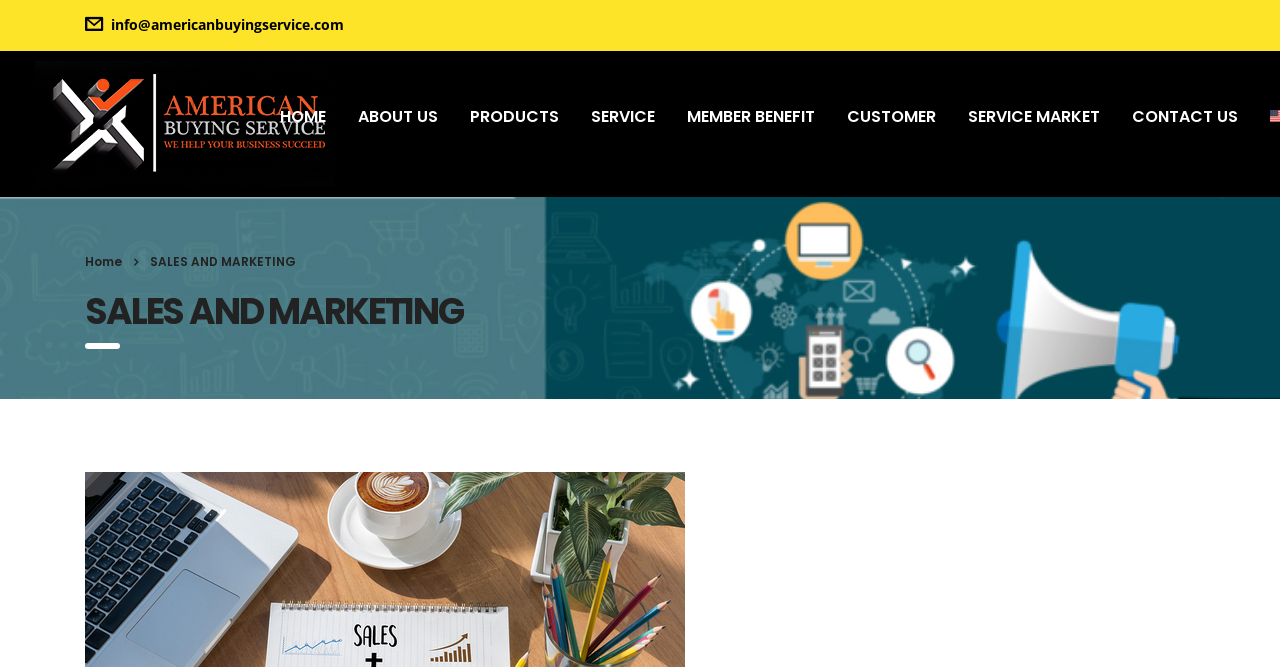Determine the bounding box coordinates of the region that needs to be clicked to achieve the task: "go to home page".

[0.206, 0.126, 0.267, 0.222]